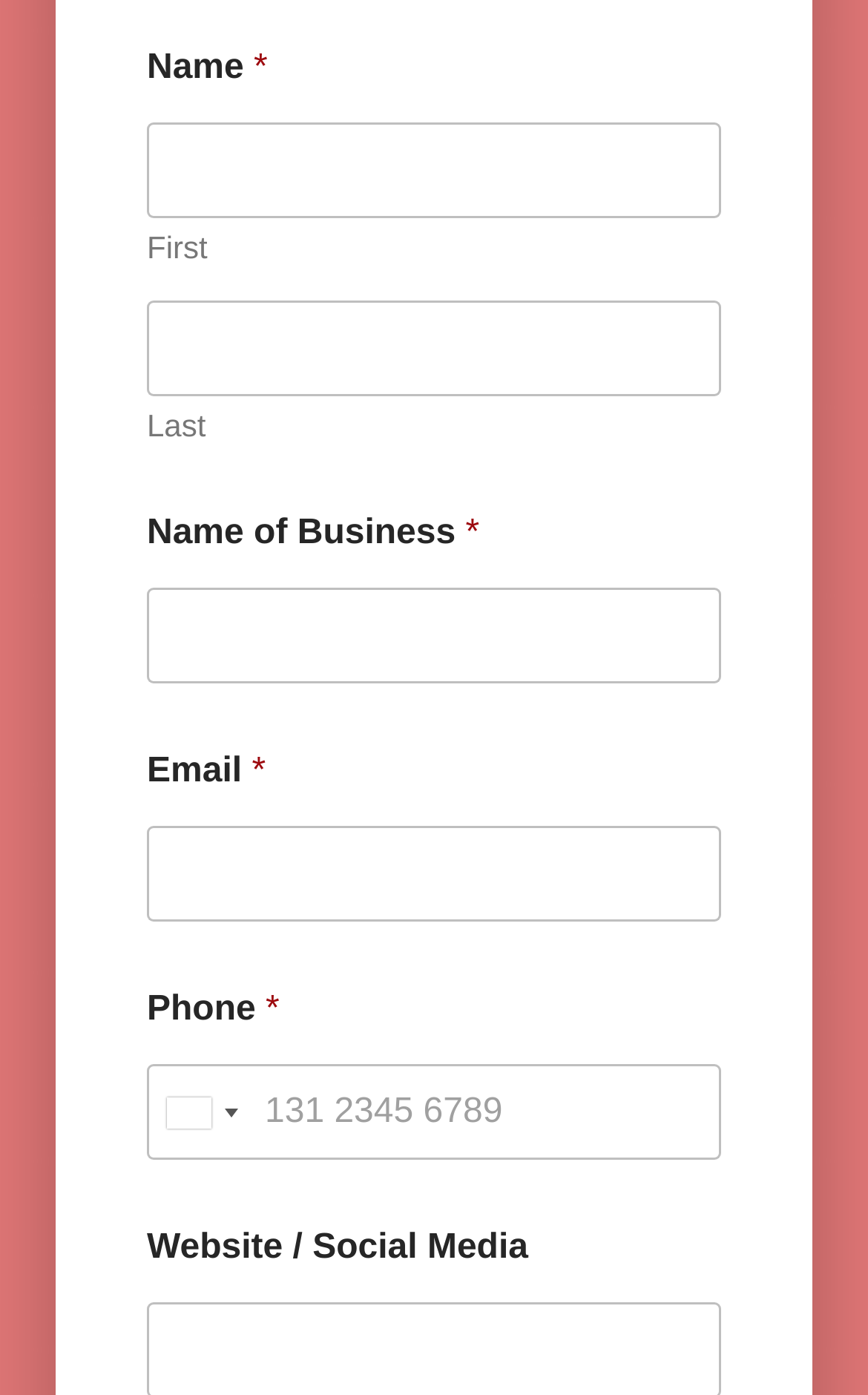How many input fields are there for contact information?
Please provide a comprehensive answer based on the contents of the image.

There are three input fields for contact information: one for email, one for phone, and one for website or social media.